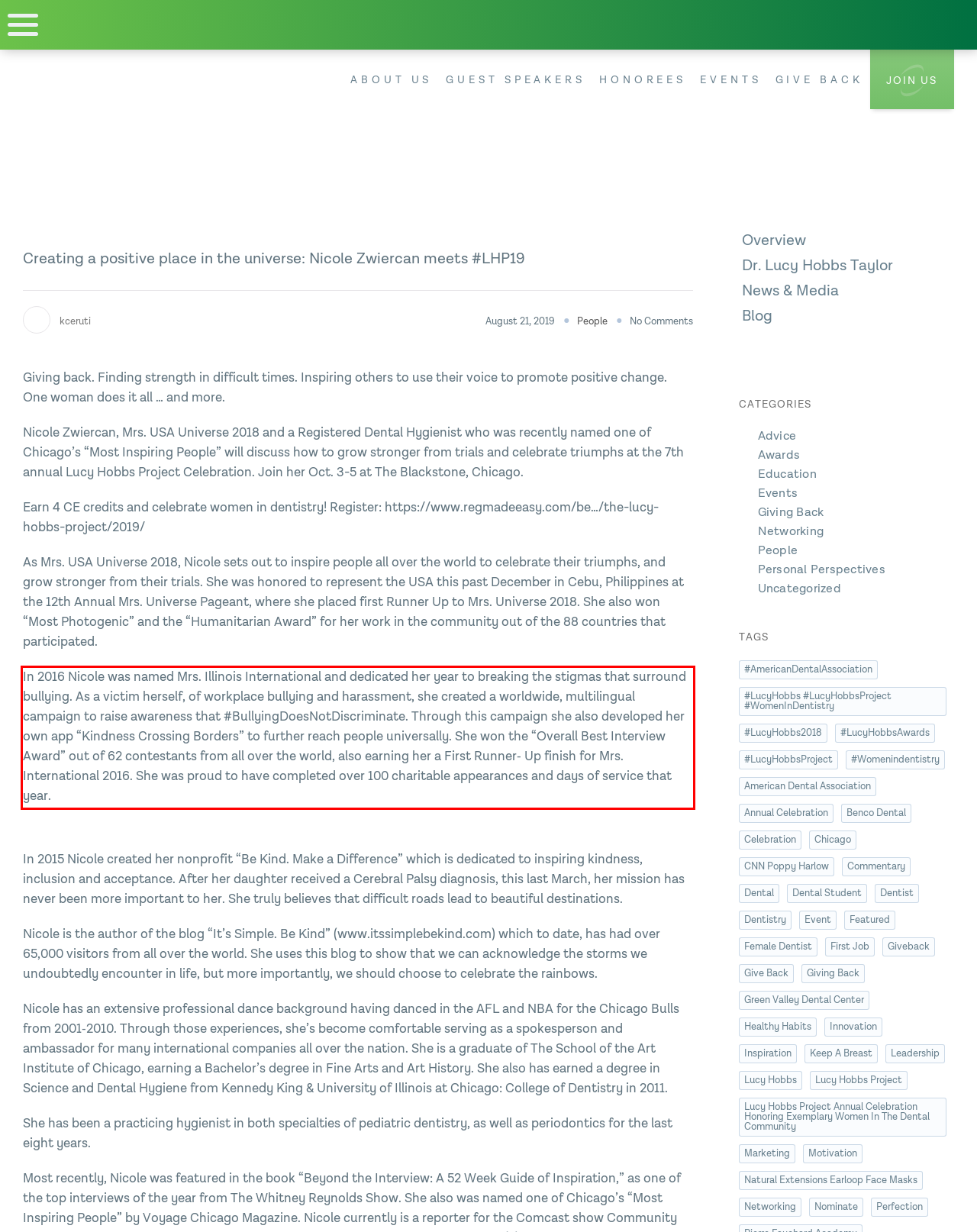Please recognize and transcribe the text located inside the red bounding box in the webpage image.

In 2016 Nicole was named Mrs. Illinois International and dedicated her year to breaking the stigmas that surround bullying. As a victim herself, of workplace bullying and harassment, she created a worldwide, multilingual campaign to raise awareness that #BullyingDoesNotDiscriminate. Through this campaign she also developed her own app “Kindness Crossing Borders” to further reach people universally. She won the “Overall Best Interview Award” out of 62 contestants from all over the world, also earning her a First Runner‐ Up finish for Mrs. International 2016. She was proud to have completed over 100 charitable appearances and days of service that year.